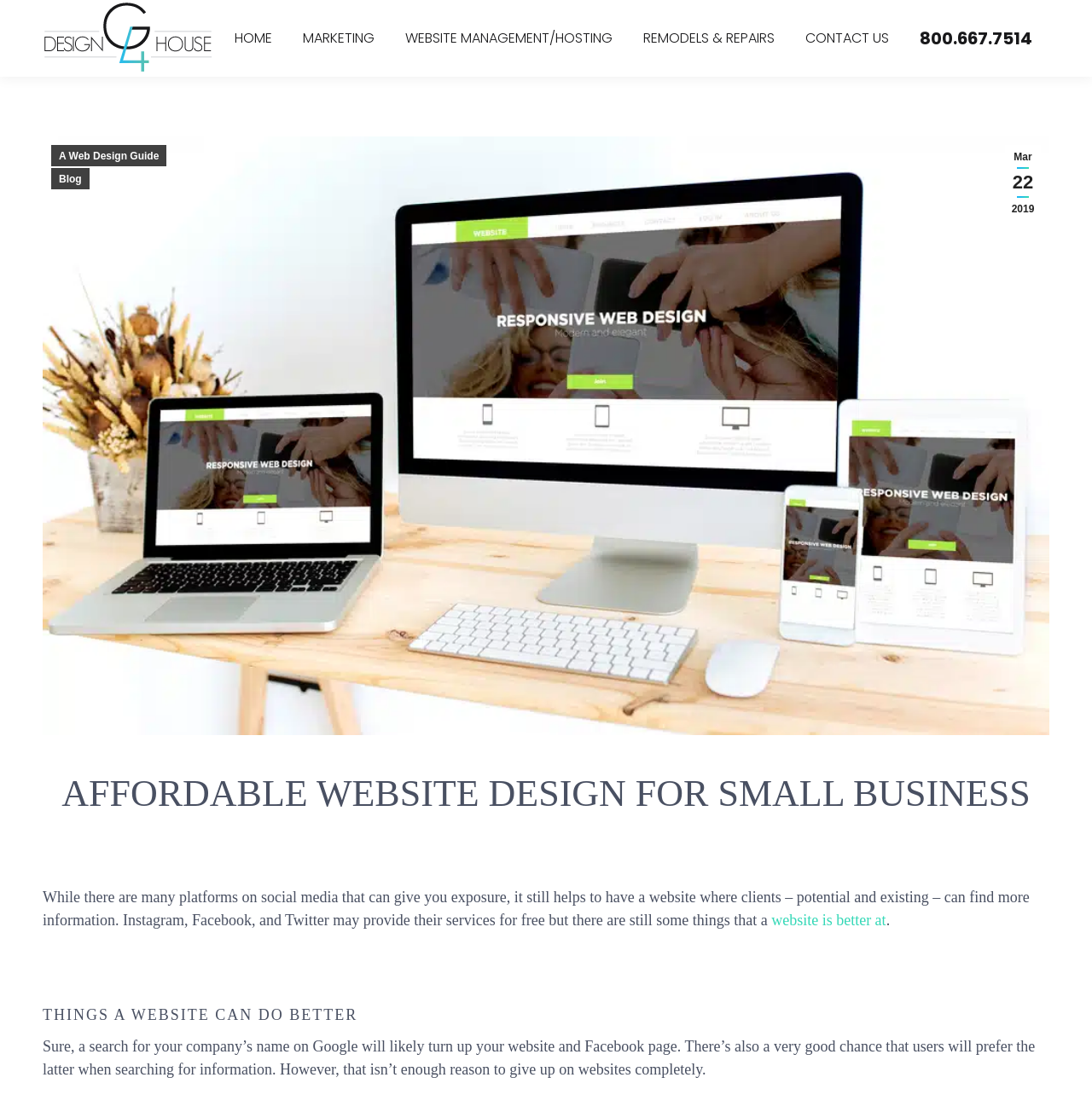Describe all the visual and textual components of the webpage comprehensively.

The webpage is about affordable website design services for small businesses, specifically highlighting the importance of having a website despite the presence of social media platforms. 

At the top left corner, there is a logo of "G4 Design House" which is also a link. Next to it, there are several navigation links, including "HOME", "MARKETING", "WEBSITE MANAGEMENT/HOSTING", "REMODELS & REPAIRS", and "CONTACT US". 

On the right side of the navigation links, there is a phone number "800.667.7514" with a link to "Mar 22 2019" and "A Web Design Guide" below it. 

Below the navigation links, there is a large image that takes up most of the width of the page, with a heading "AFFORDABLE WEBSITE DESIGN FOR SMALL BUSINESS" on top of it. 

The main content of the webpage starts with a paragraph of text that discusses the importance of having a website, despite the presence of social media platforms. The text is followed by a link "website is better at" and a heading "THINGS A WEBSITE CAN DO BETTER". 

The webpage continues with another paragraph of text that explains why websites are still necessary, even if social media platforms are popular. 

At the bottom right corner of the page, there is a link "Go to Top".